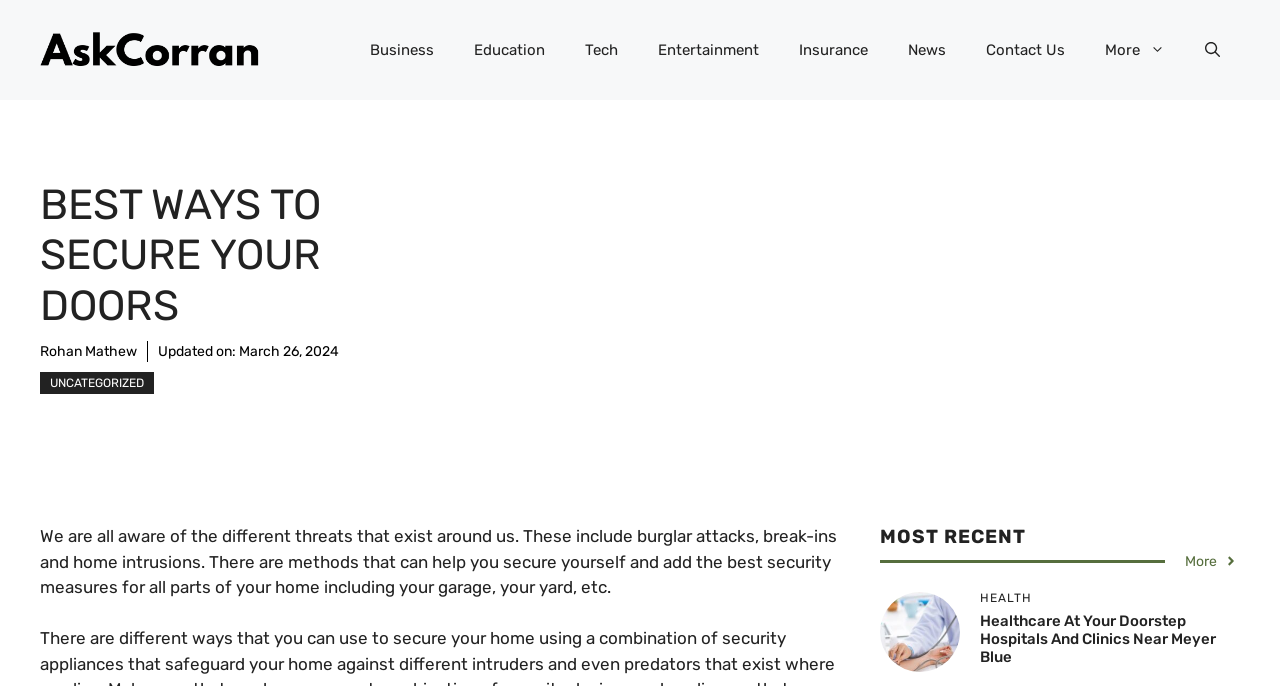Locate the bounding box coordinates of the clickable region necessary to complete the following instruction: "Open the search". Provide the coordinates in the format of four float numbers between 0 and 1, i.e., [left, top, right, bottom].

[0.926, 0.029, 0.969, 0.117]